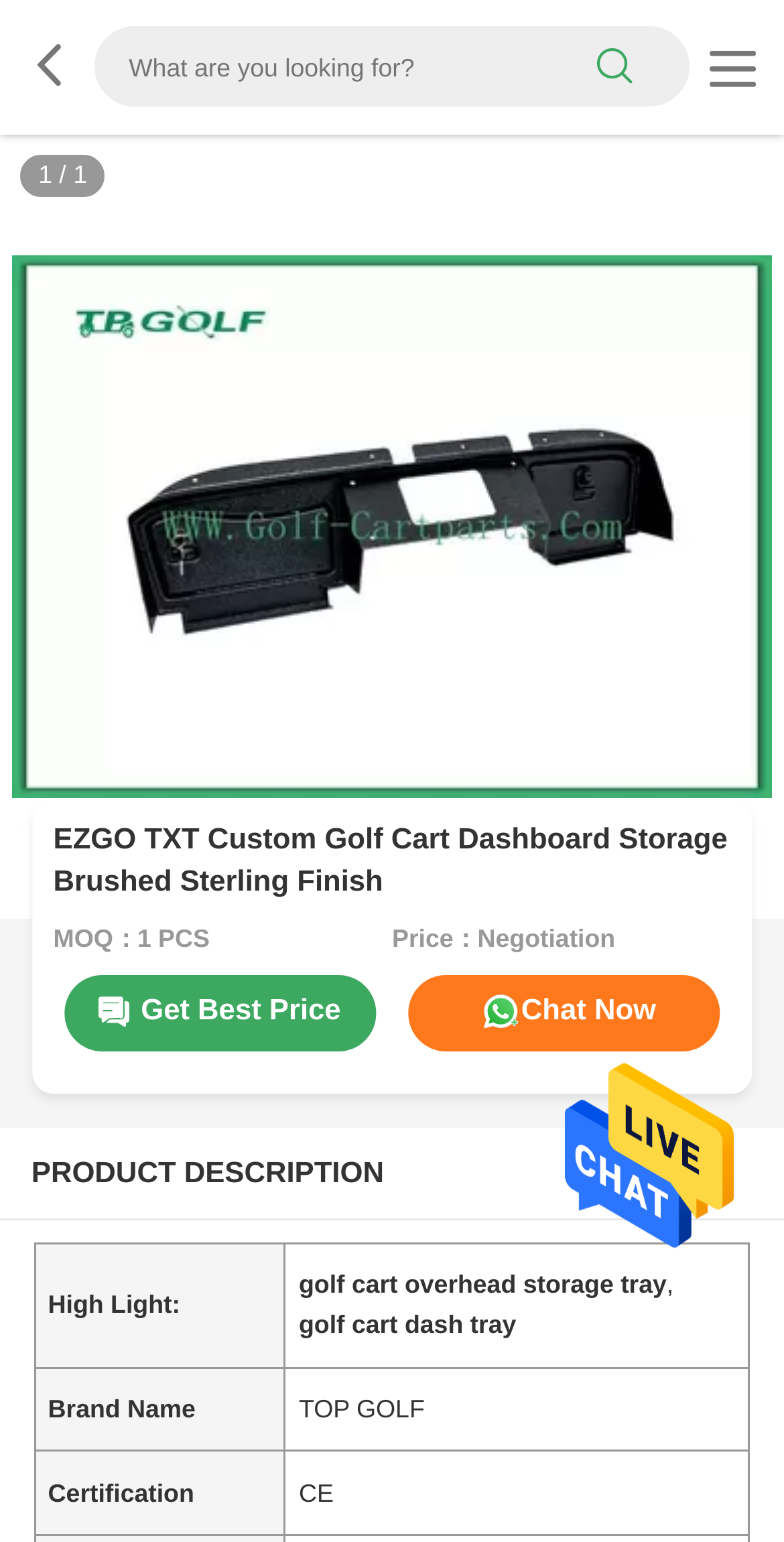Please extract the webpage's main title and generate its text content.

EZGO TXT Custom Golf Cart Dashboard Storage Brushed Sterling Finish